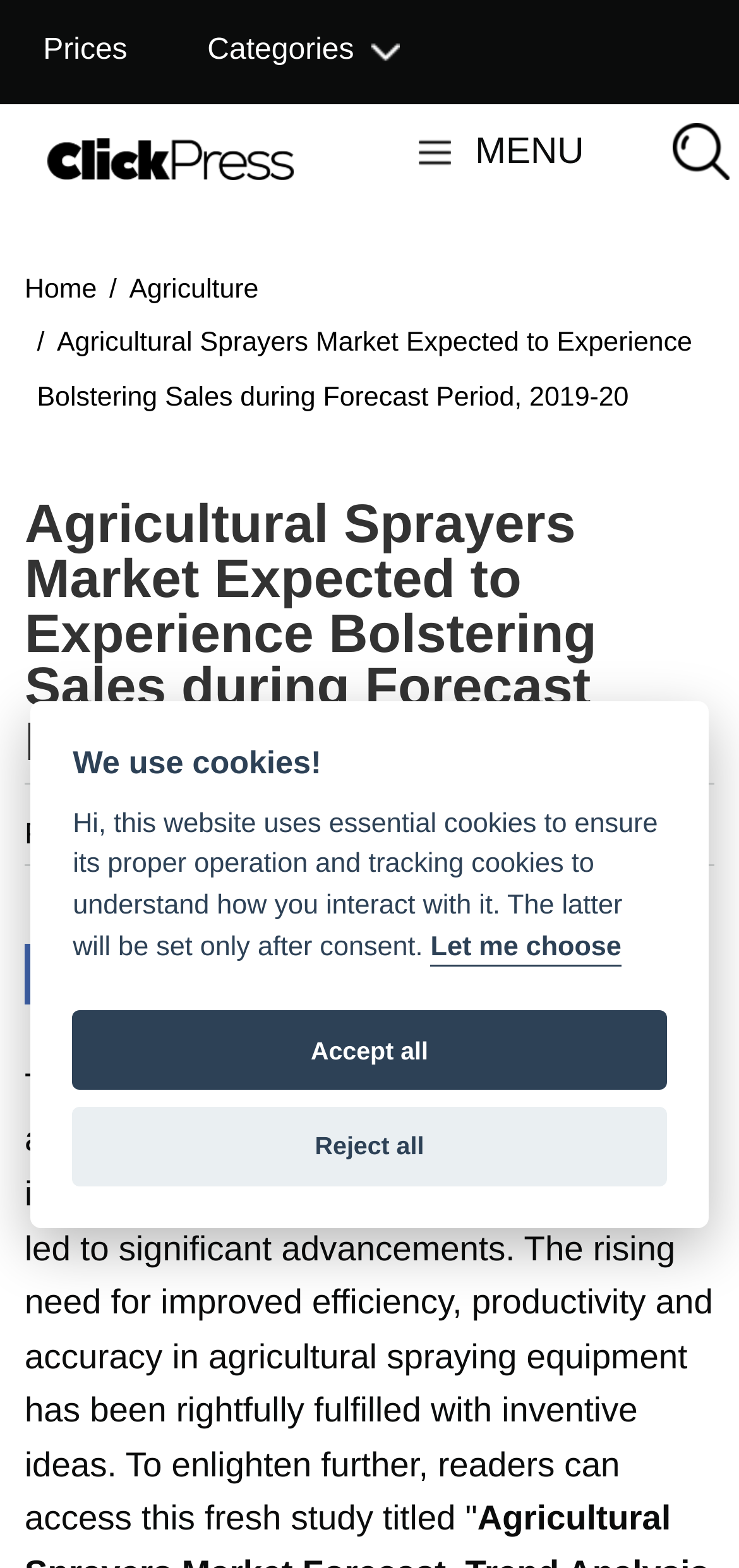Please identify the bounding box coordinates of the area I need to click to accomplish the following instruction: "Share on Facebook".

[0.059, 0.612, 0.1, 0.631]